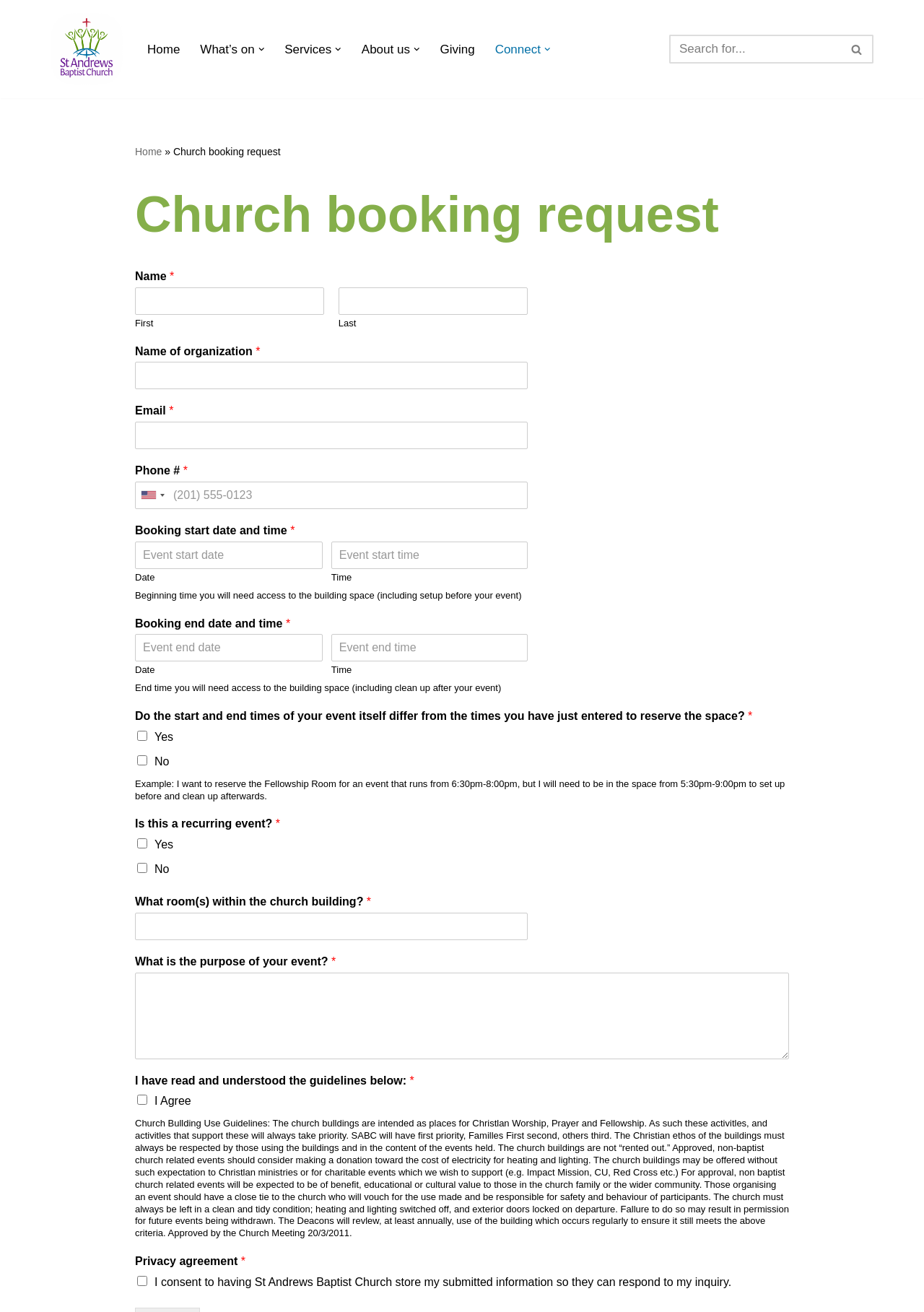Could you find the bounding box coordinates of the clickable area to complete this instruction: "Click the 'Home' link"?

[0.159, 0.03, 0.195, 0.045]